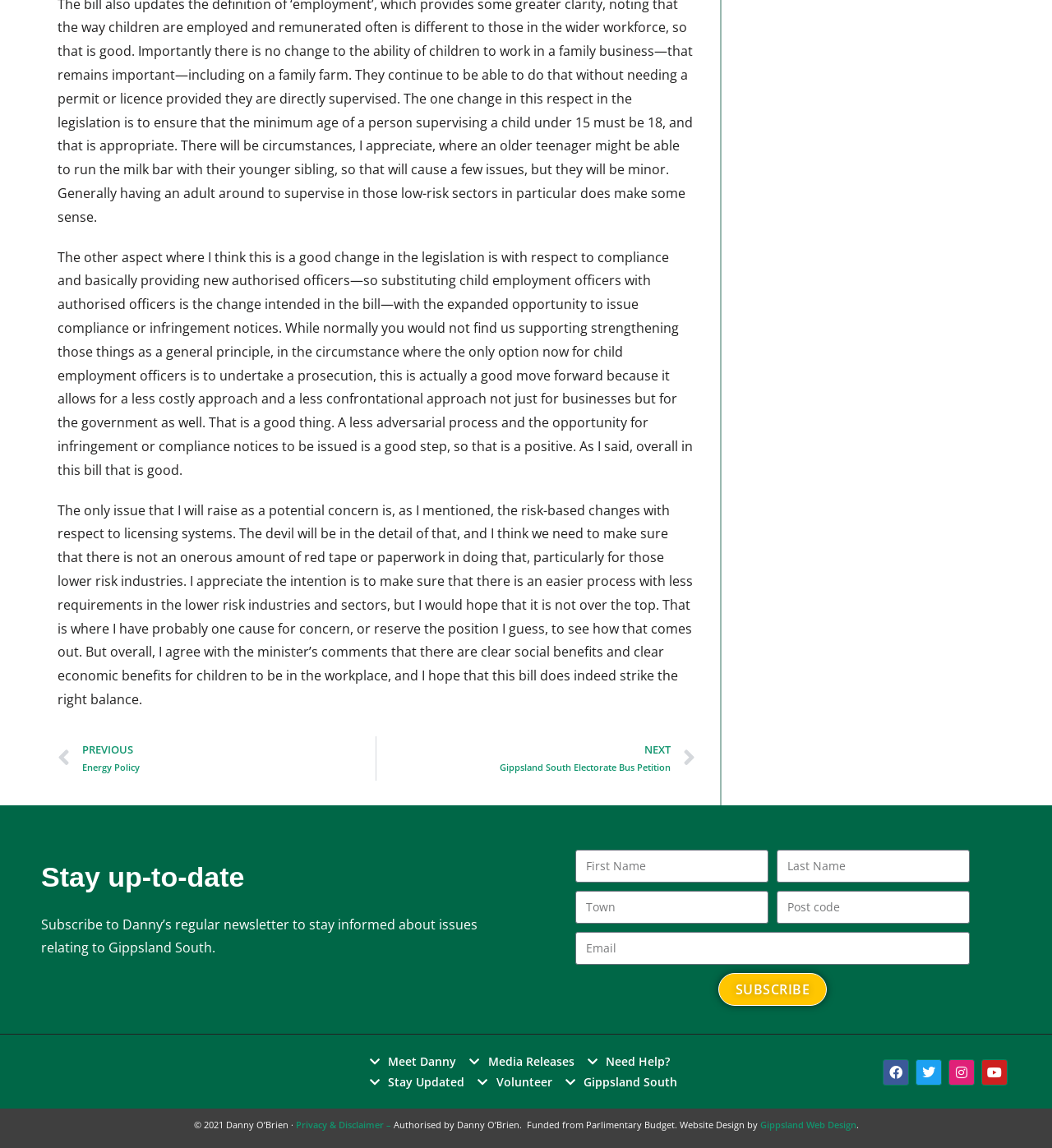Locate the bounding box coordinates of the clickable element to fulfill the following instruction: "Click the 'Prev' link". Provide the coordinates as four float numbers between 0 and 1 in the format [left, top, right, bottom].

[0.055, 0.641, 0.357, 0.68]